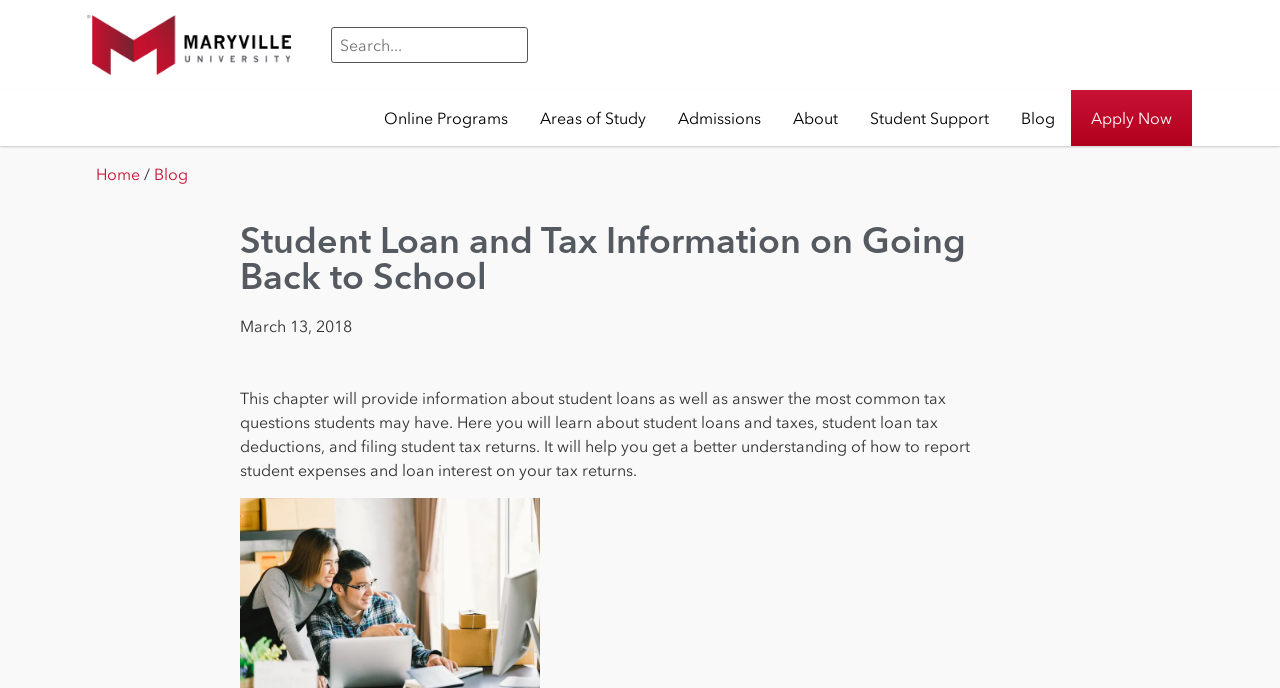Carefully examine the image and provide an in-depth answer to the question: Is there a search function on the webpage?

A search function can be found in the top-right corner of the webpage, where a search box is displayed with a placeholder text 'Search...'.